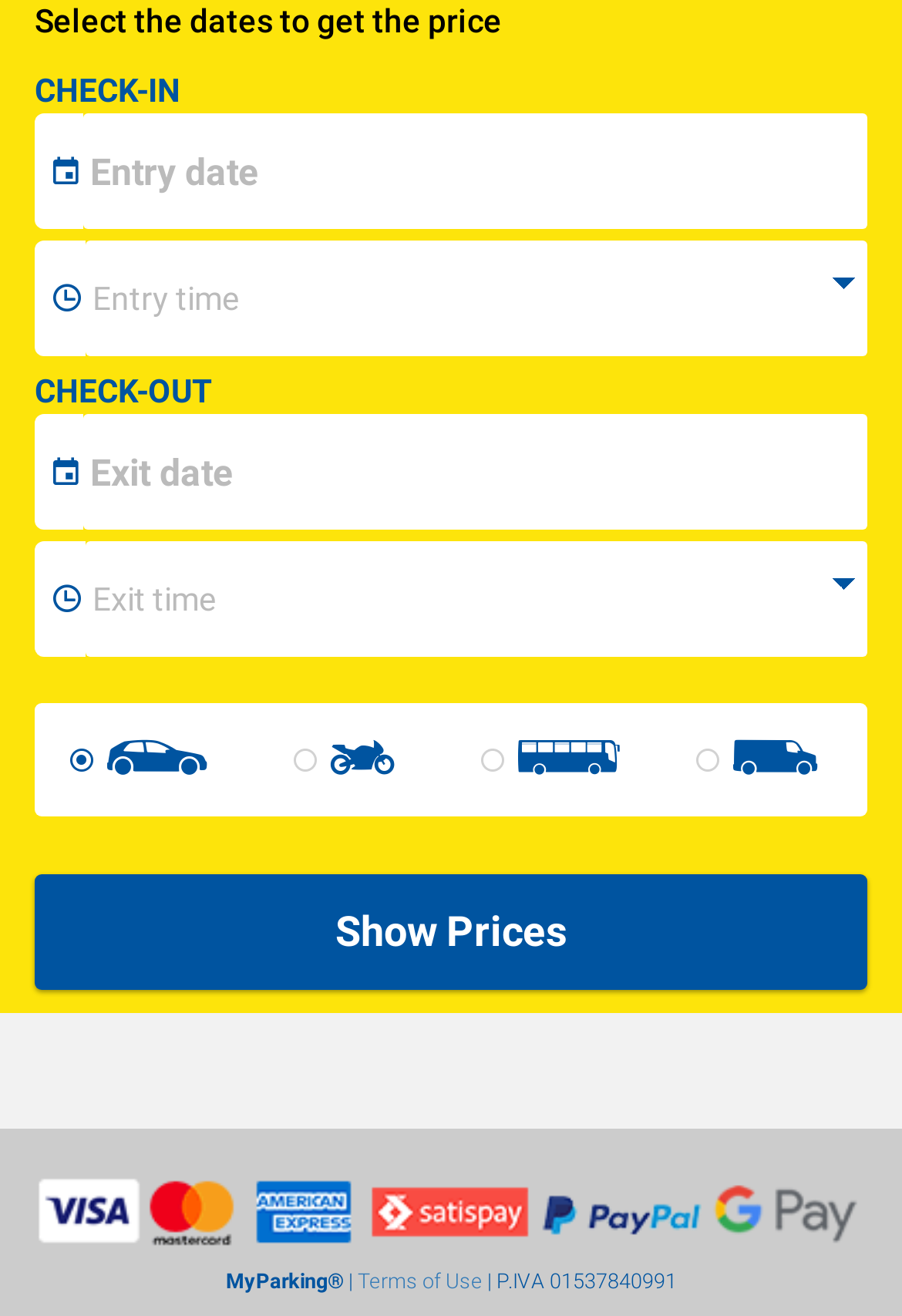Utilize the information from the image to answer the question in detail:
How many radio buttons are available for 'Ora fine sosta'?

There are four radio buttons available for 'Ora fine sosta' with different options, and one of them is currently selected.